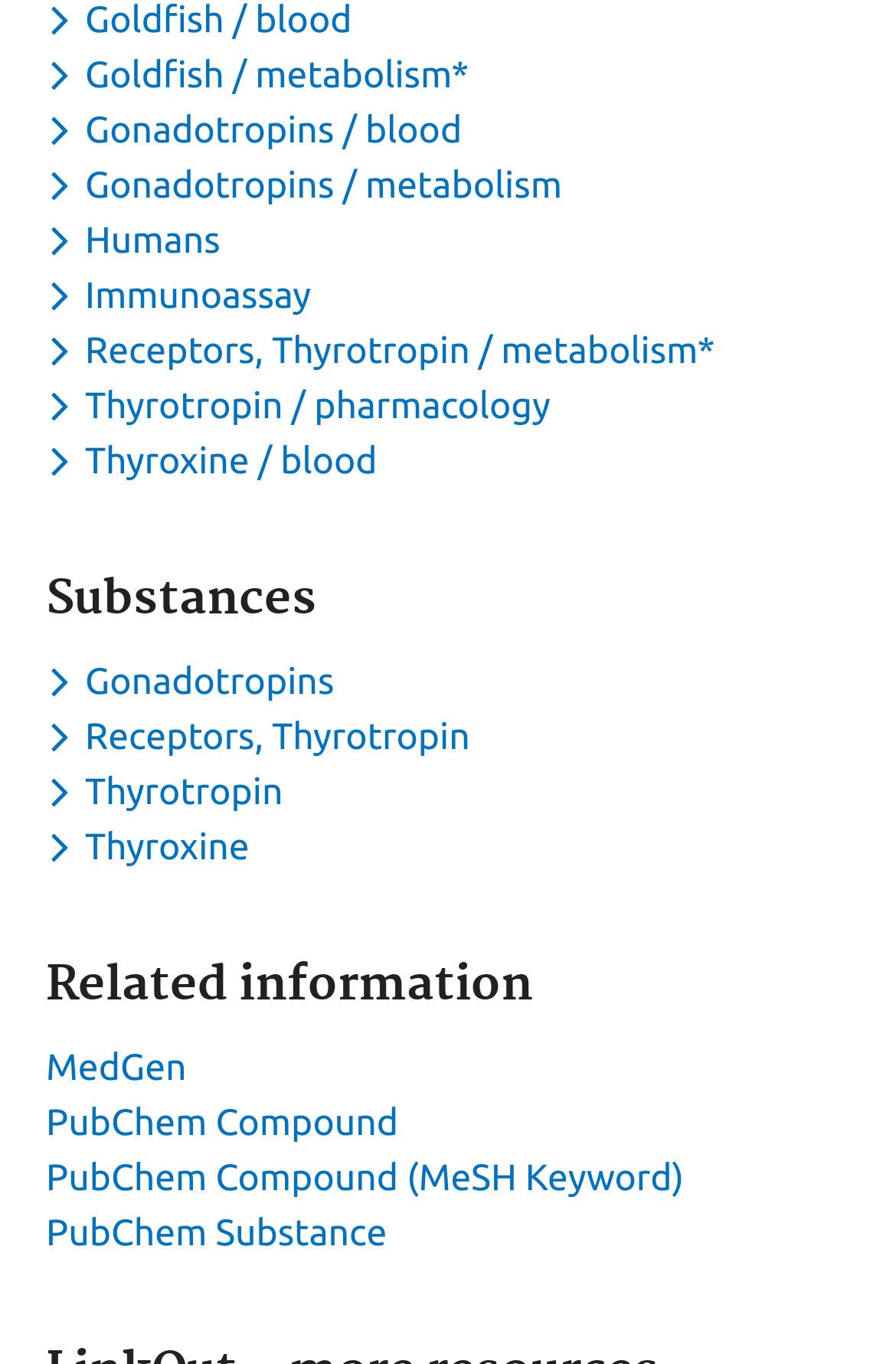Locate the bounding box coordinates of the clickable area needed to fulfill the instruction: "Toggle dropdown menu for keyword Receptors, Thyrotropin / metabolism".

[0.051, 0.242, 0.811, 0.272]